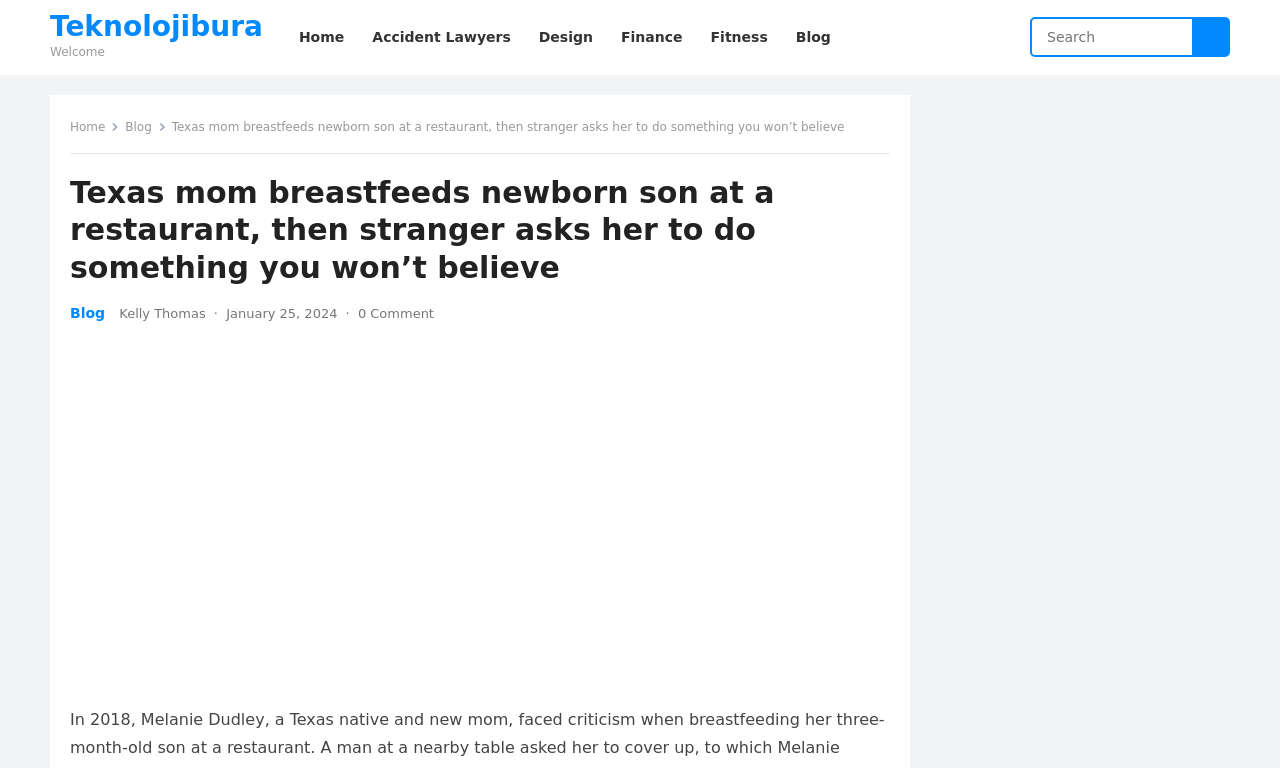Please reply to the following question with a single word or a short phrase:
When was the article published?

January 25, 2024